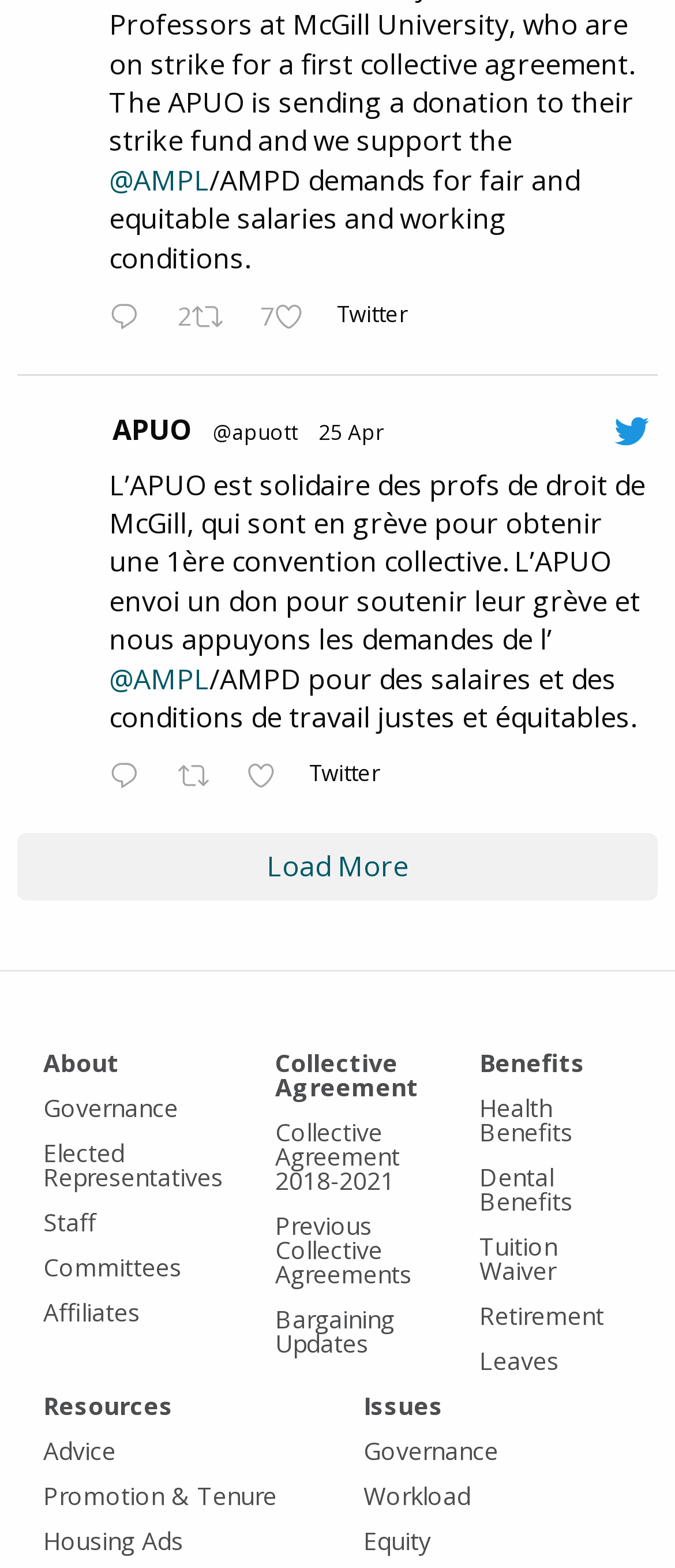Provide the bounding box for the UI element matching this description: "Our Attorneys".

None